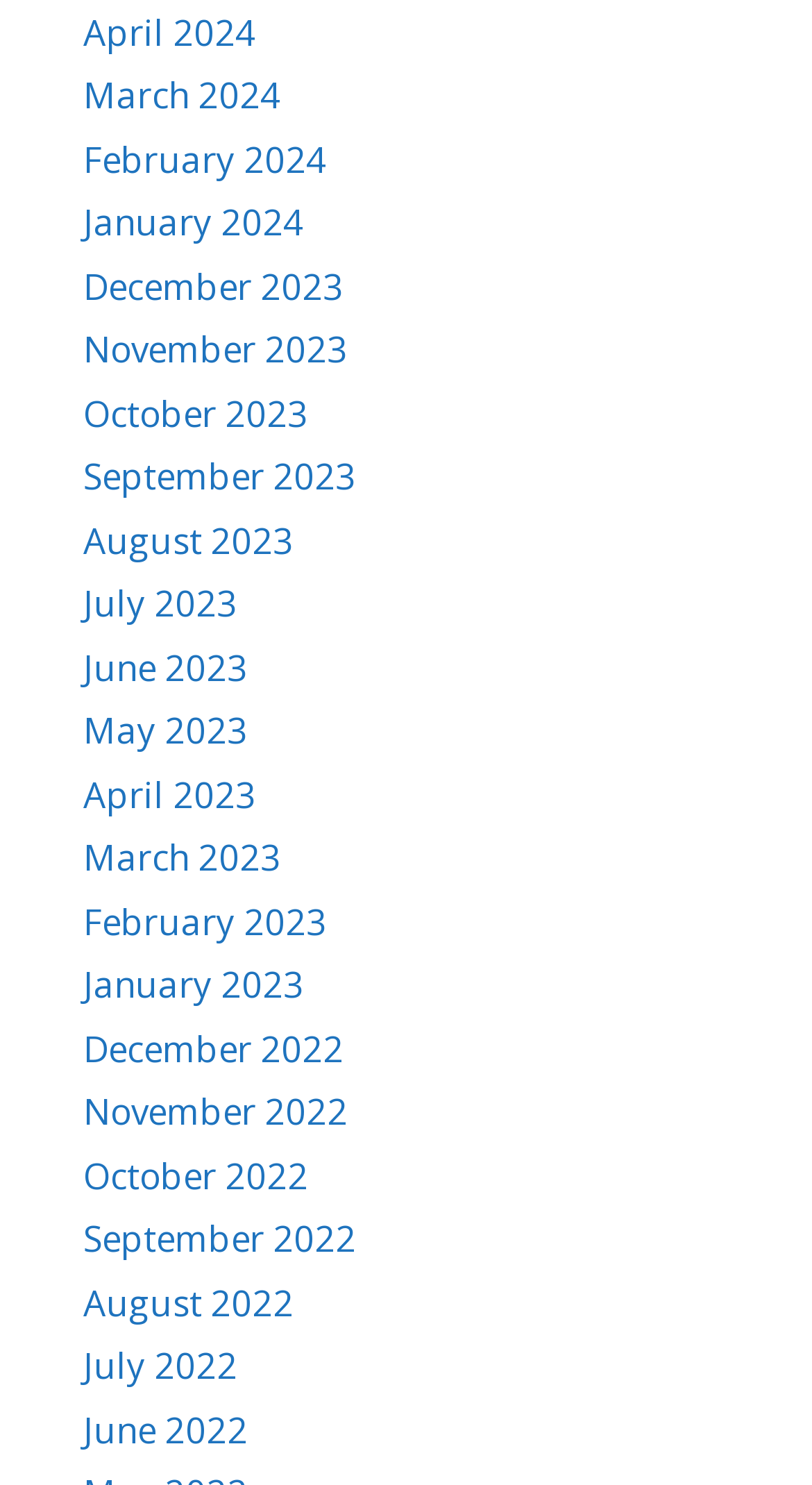Locate the coordinates of the bounding box for the clickable region that fulfills this instruction: "Visit the blog".

None